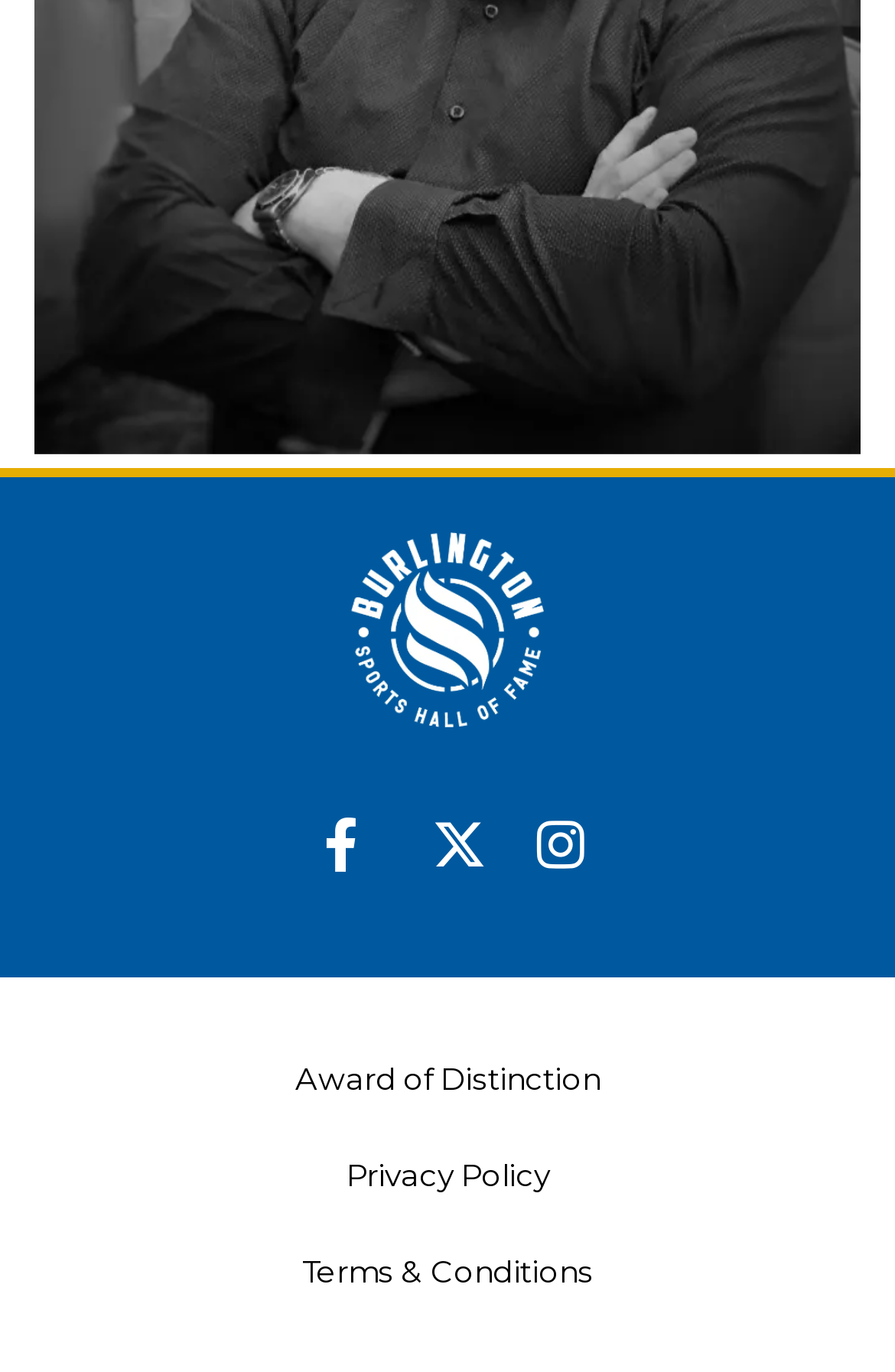Identify the bounding box of the UI element that matches this description: "Privacy Policy".

[0.291, 0.82, 0.709, 0.891]